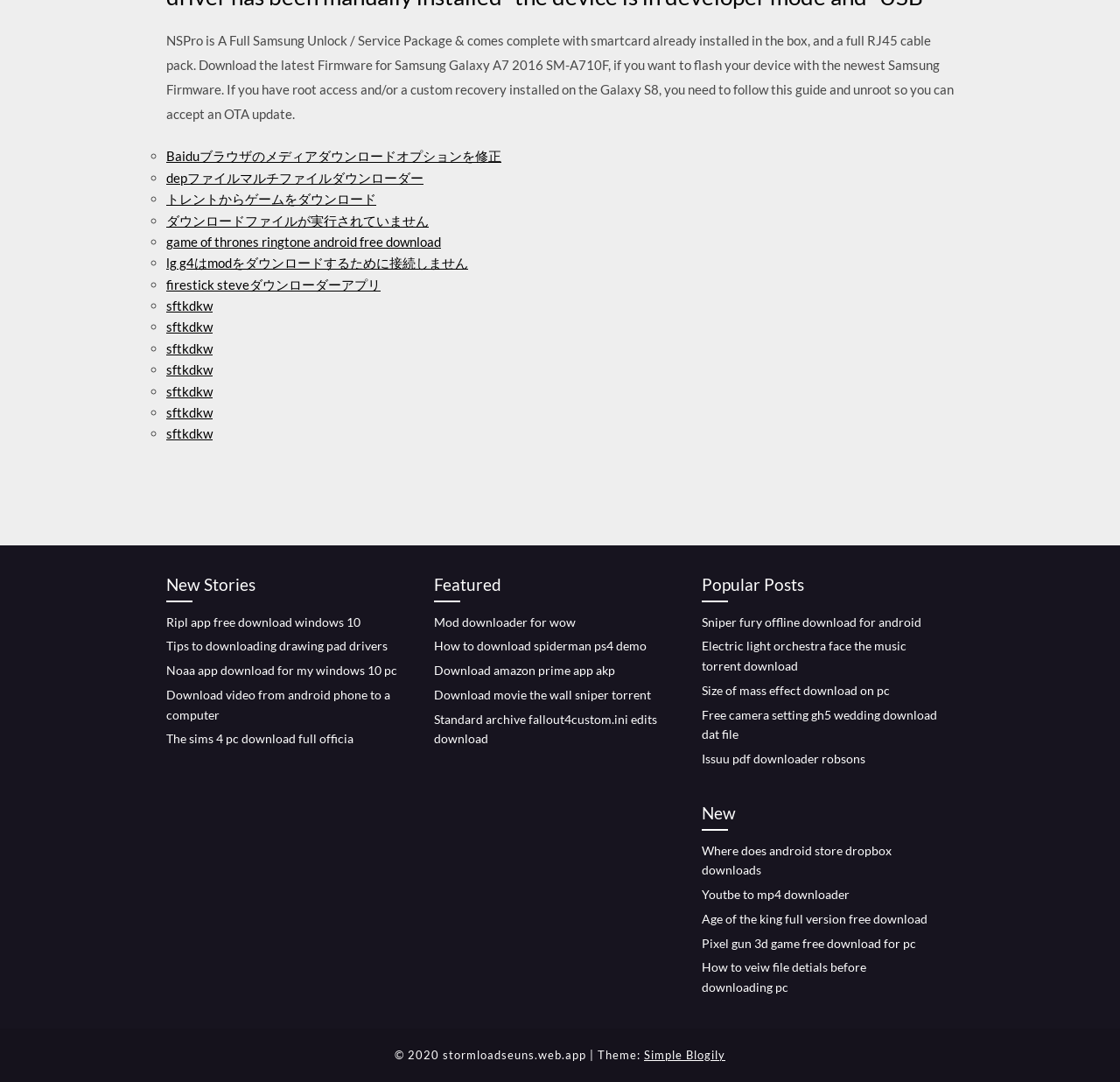What is the theme of this webpage?
Provide a detailed and extensive answer to the question.

Next to the copyright information, I can see a link that says 'Simple Blogily', which is likely the theme of the webpage. This suggests that the webpage is using a Simple Blogily theme to display its content.